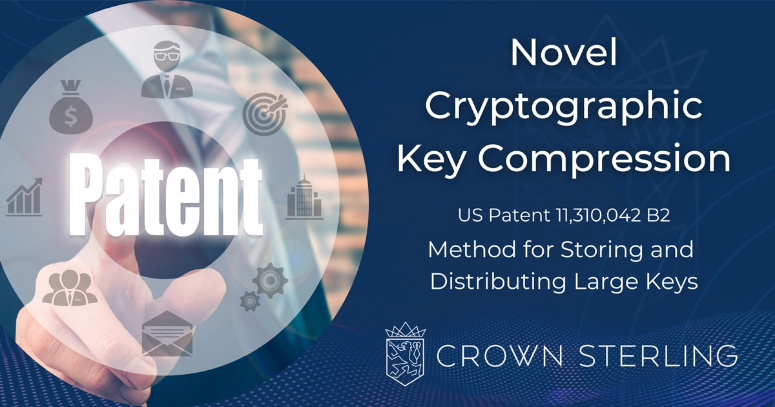Provide a brief response using a word or short phrase to this question:
What is the title of the patent?

Novel Cryptographic Key Compression